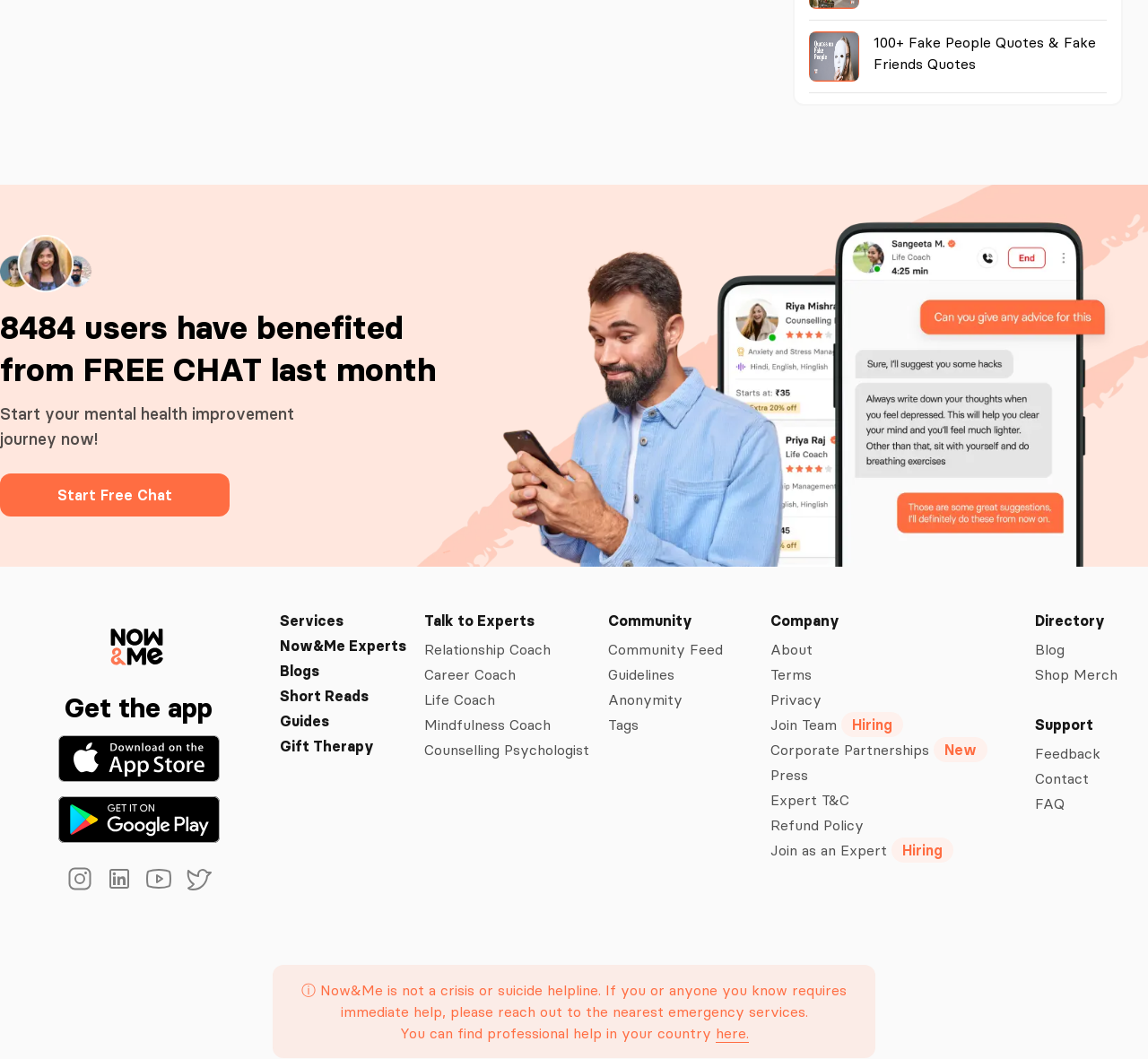Provide the bounding box coordinates of the HTML element this sentence describes: "Now&Me Experts". The bounding box coordinates consist of four float numbers between 0 and 1, i.e., [left, top, right, bottom].

[0.24, 0.644, 0.36, 0.664]